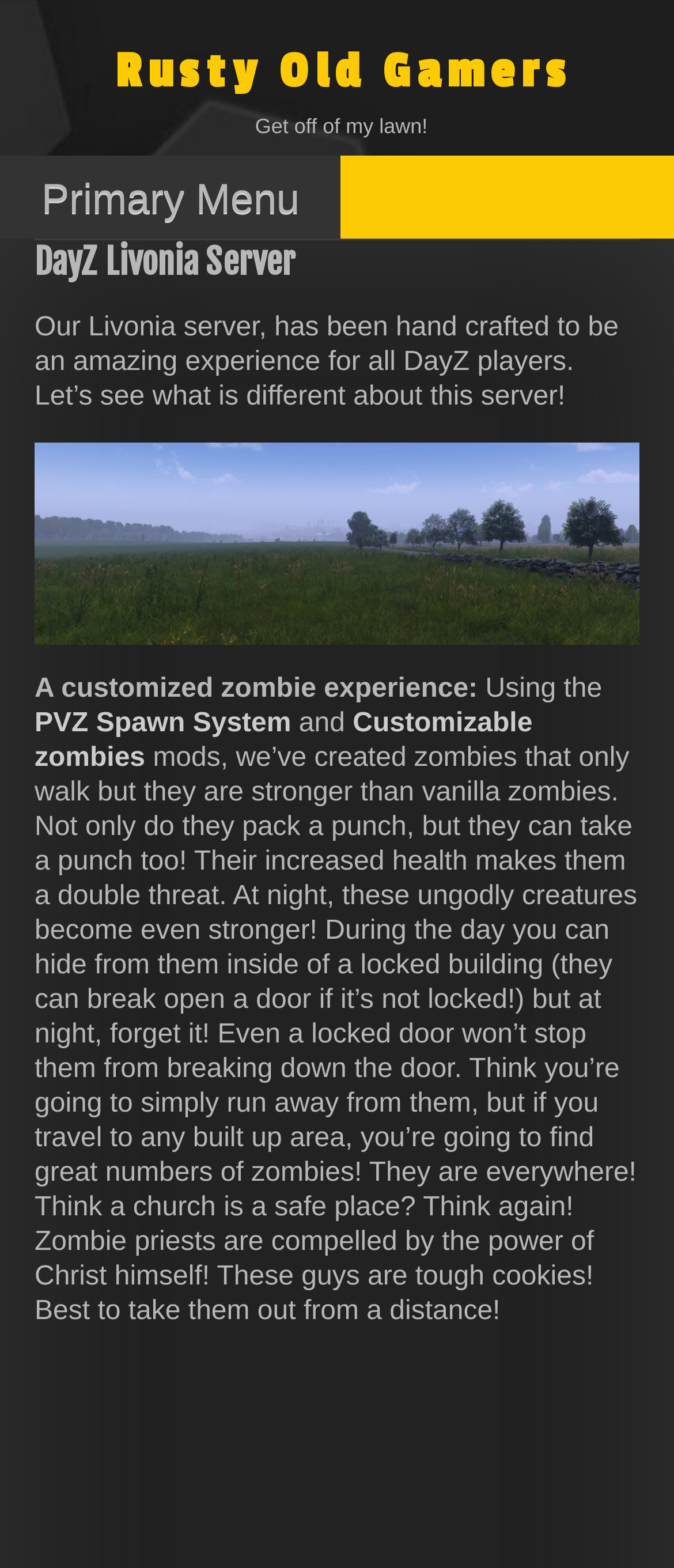Can you extract the headline from the webpage for me?

DayZ Livonia Server